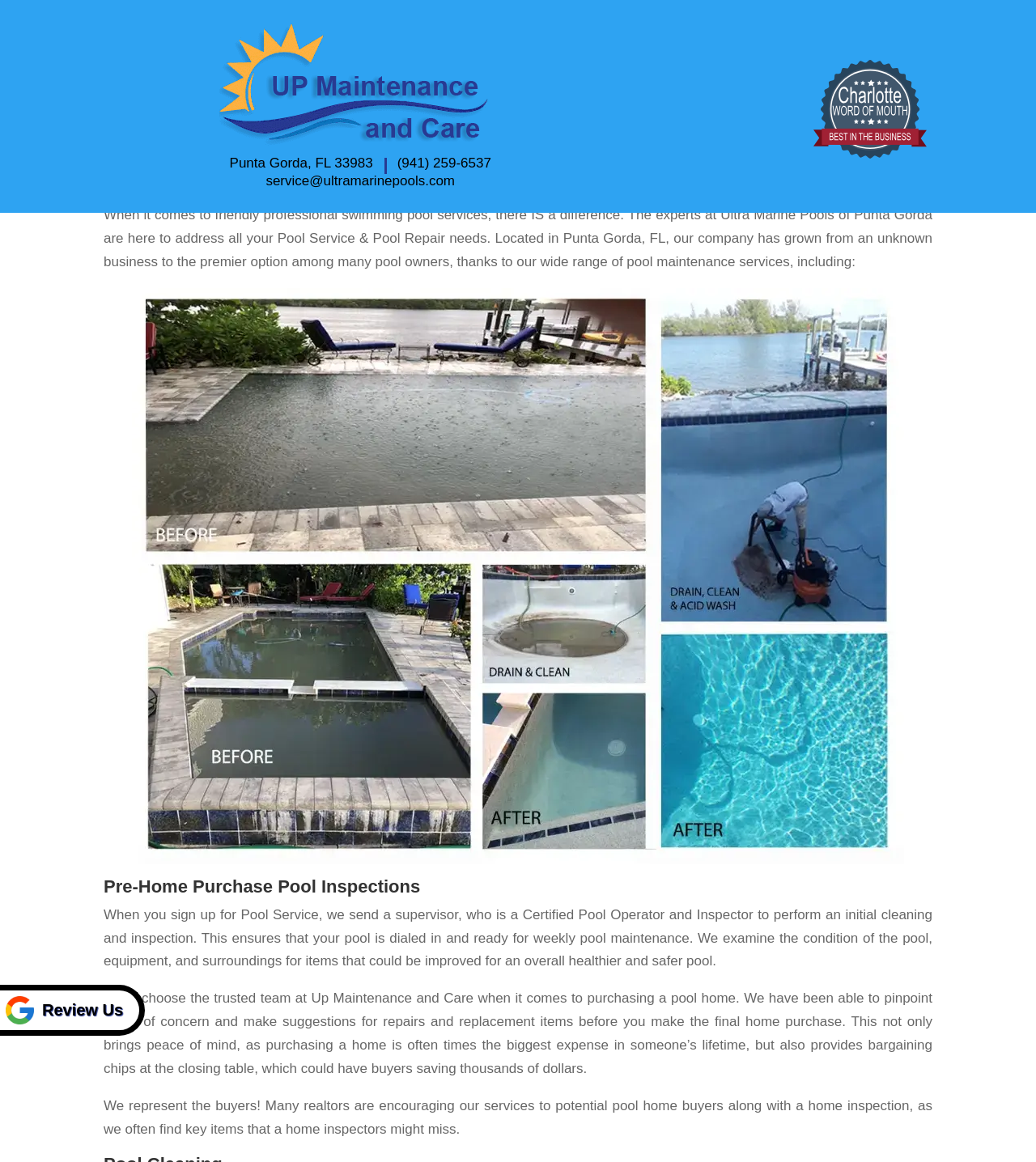Find the bounding box coordinates of the element to click in order to complete this instruction: "View the 'TESTIMONIALS' page". The bounding box coordinates must be four float numbers between 0 and 1, denoted as [left, top, right, bottom].

[0.513, 0.021, 0.613, 0.068]